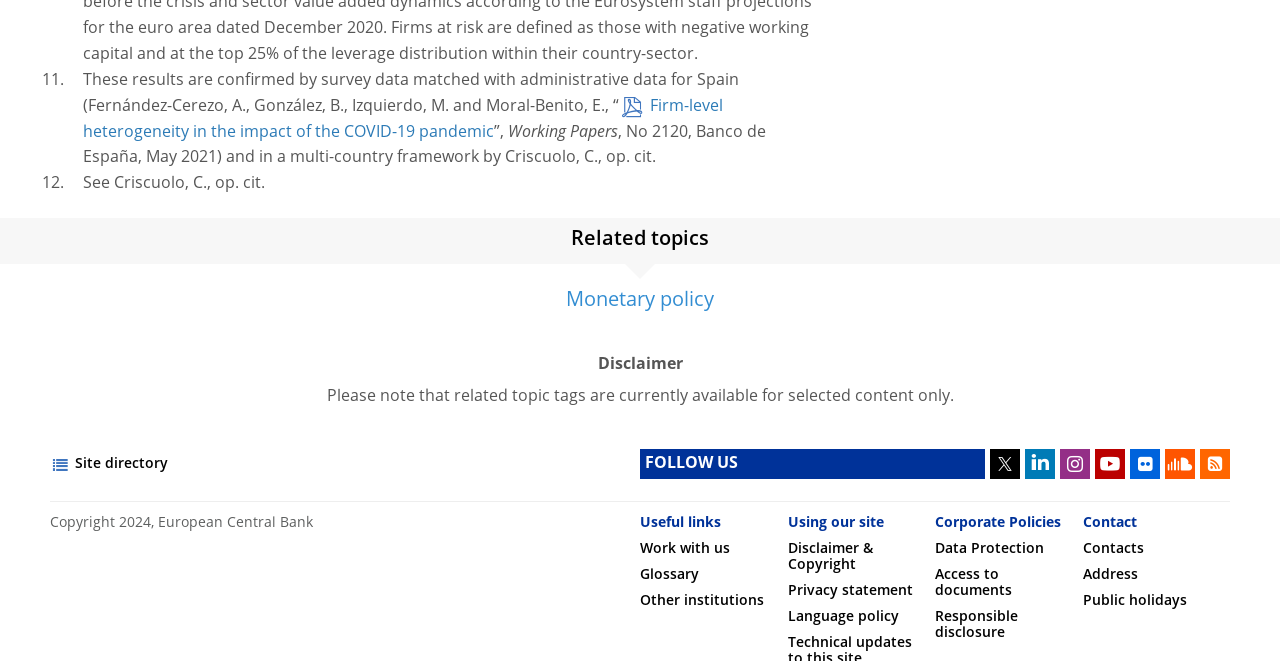Identify the bounding box coordinates of the area that should be clicked in order to complete the given instruction: "Go to 'Monetary policy'". The bounding box coordinates should be four float numbers between 0 and 1, i.e., [left, top, right, bottom].

[0.442, 0.433, 0.558, 0.478]